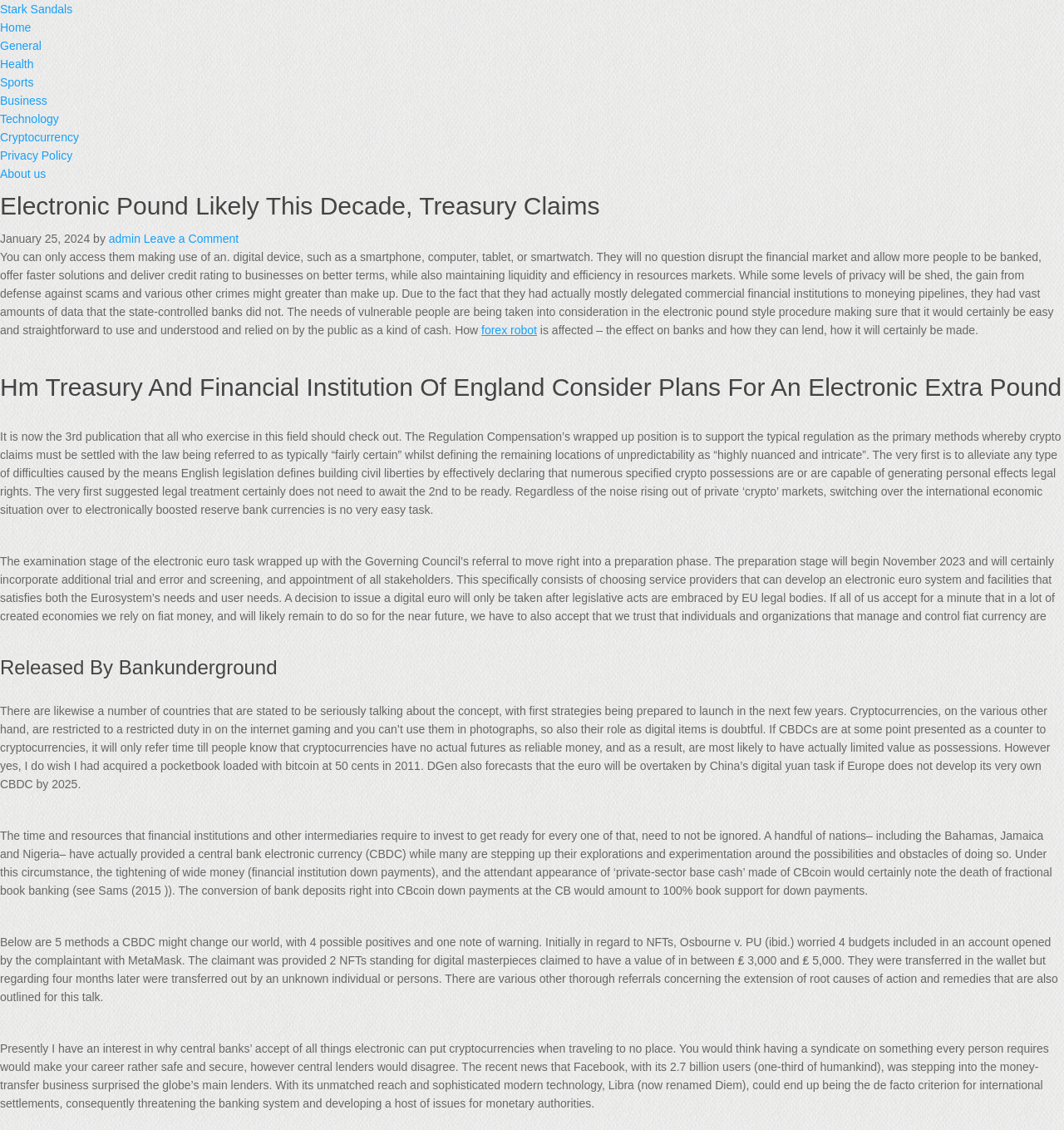What is the current status of the digital euro project?
Please answer the question with a single word or phrase, referencing the image.

In preparation phase